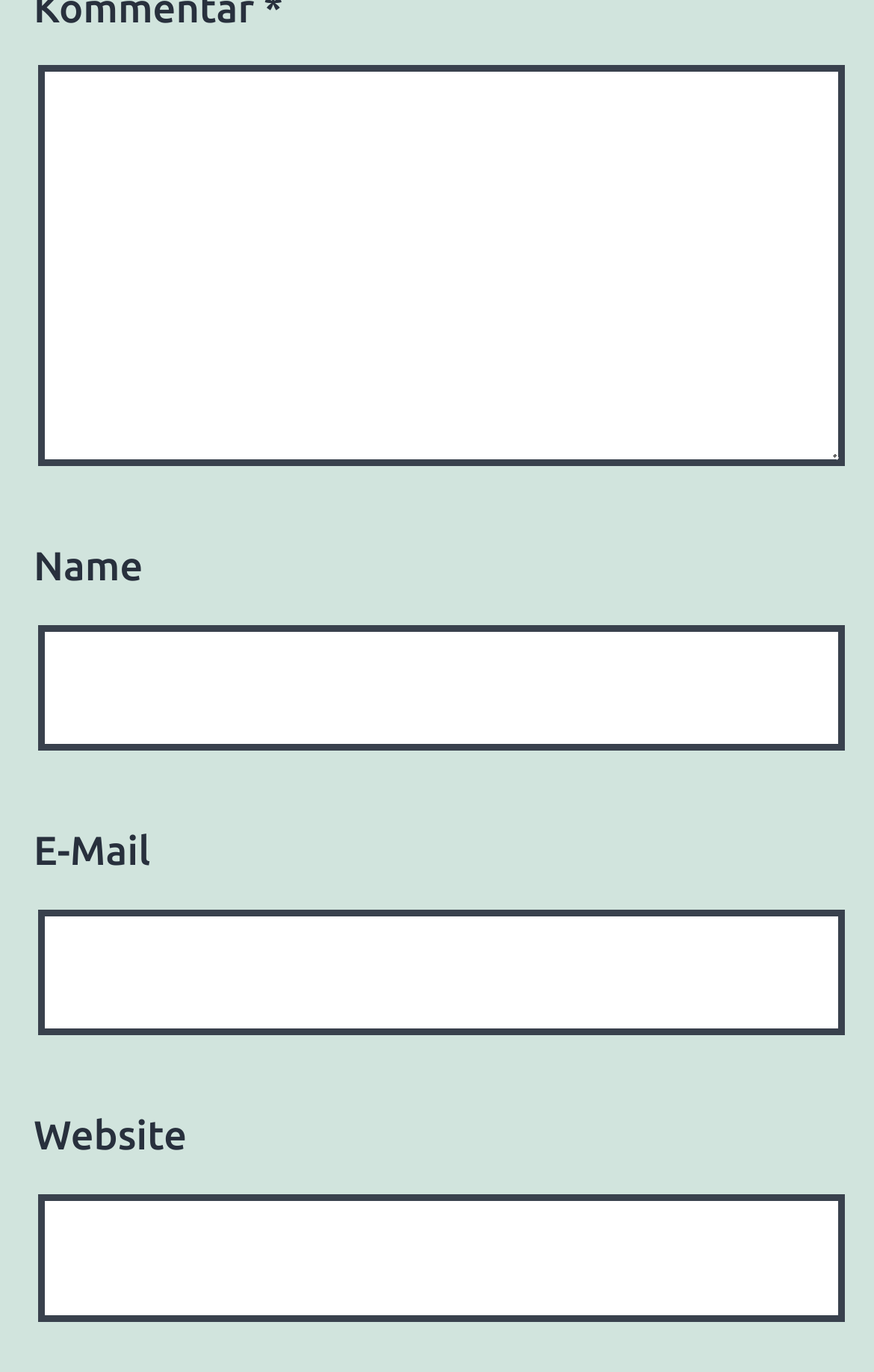How many fields are there for input?
Answer the question using a single word or phrase, according to the image.

4